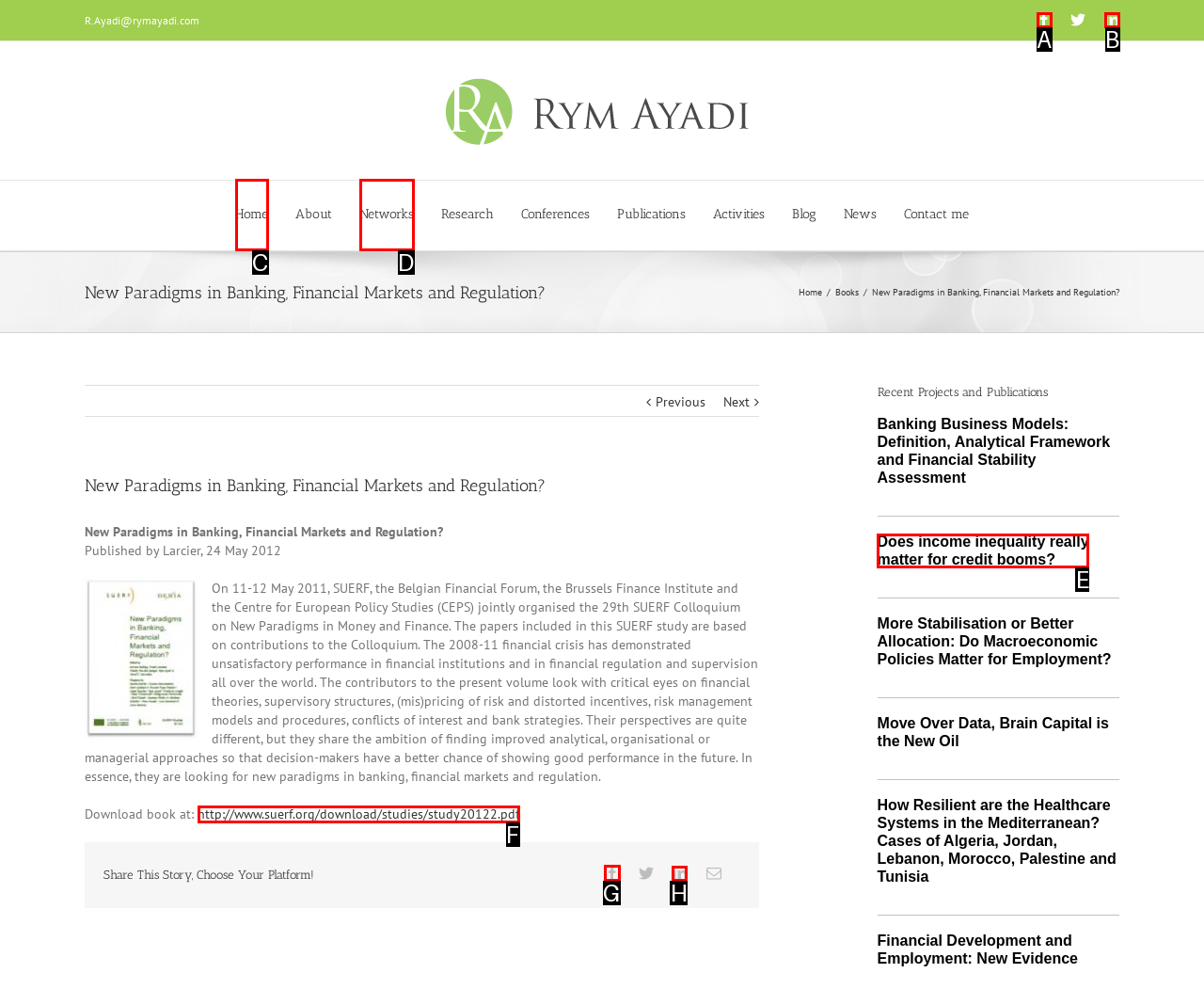To execute the task: Share this story on social media, which one of the highlighted HTML elements should be clicked? Answer with the option's letter from the choices provided.

G